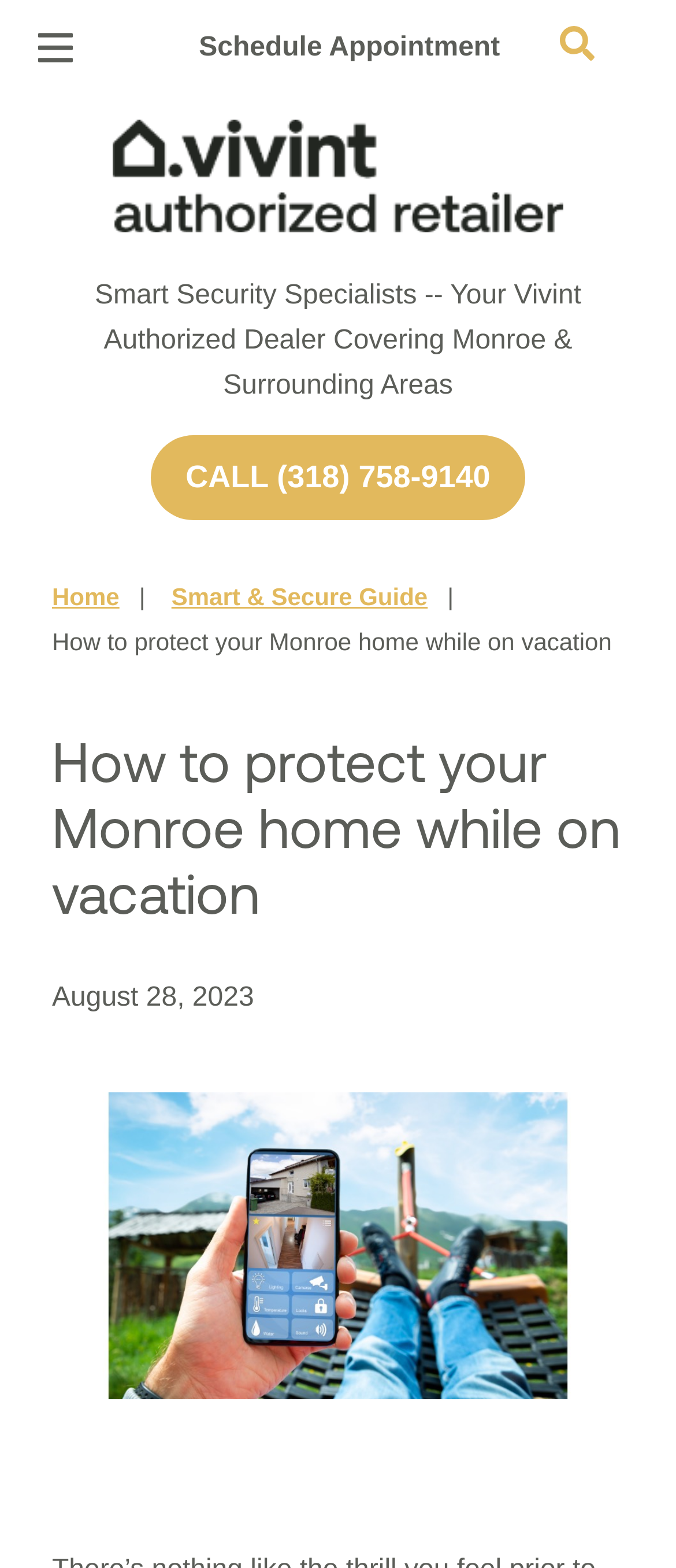Respond concisely with one word or phrase to the following query:
What is the location mentioned in the webpage?

Monroe, LA